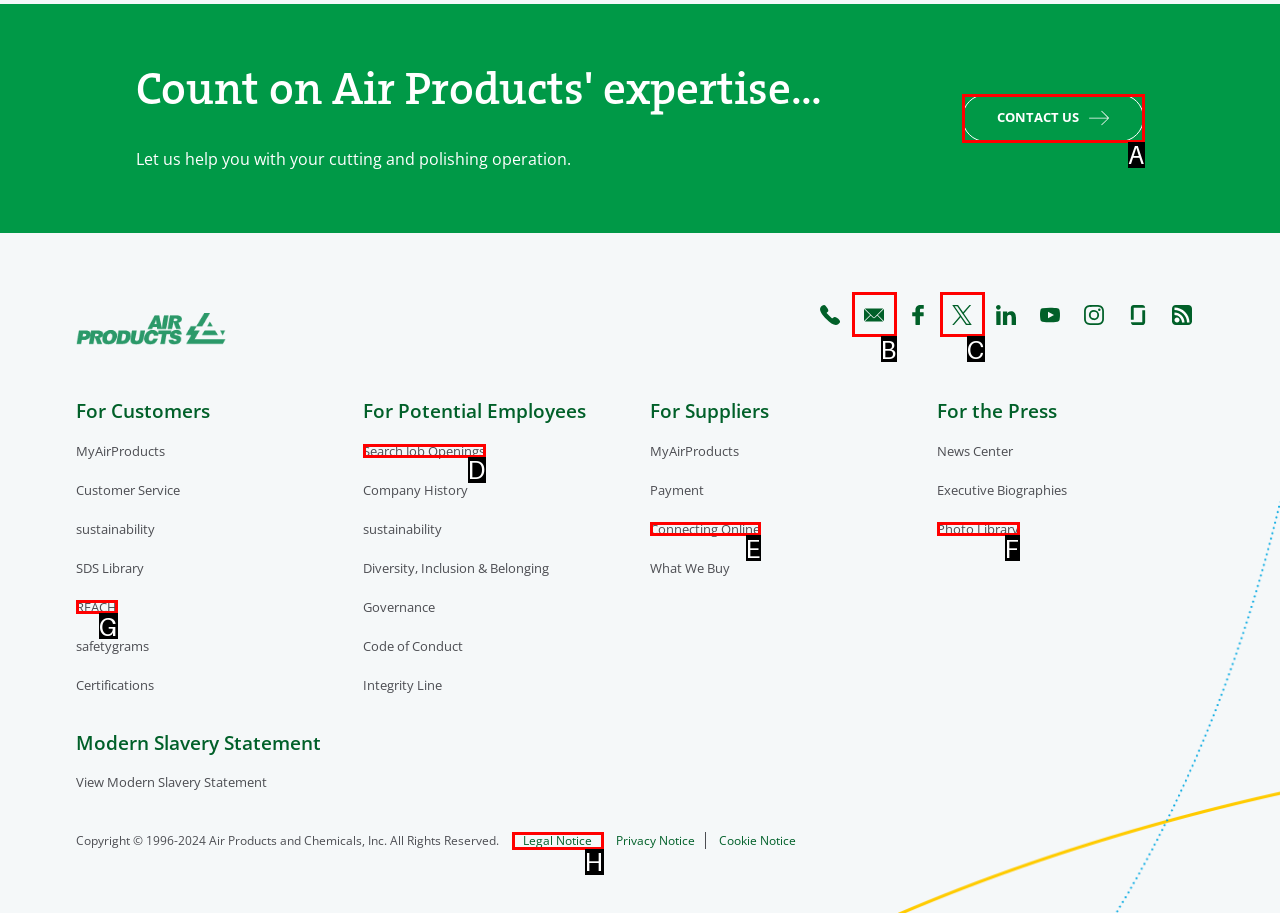Pick the right letter to click to achieve the task: Search Job Openings
Answer with the letter of the correct option directly.

D